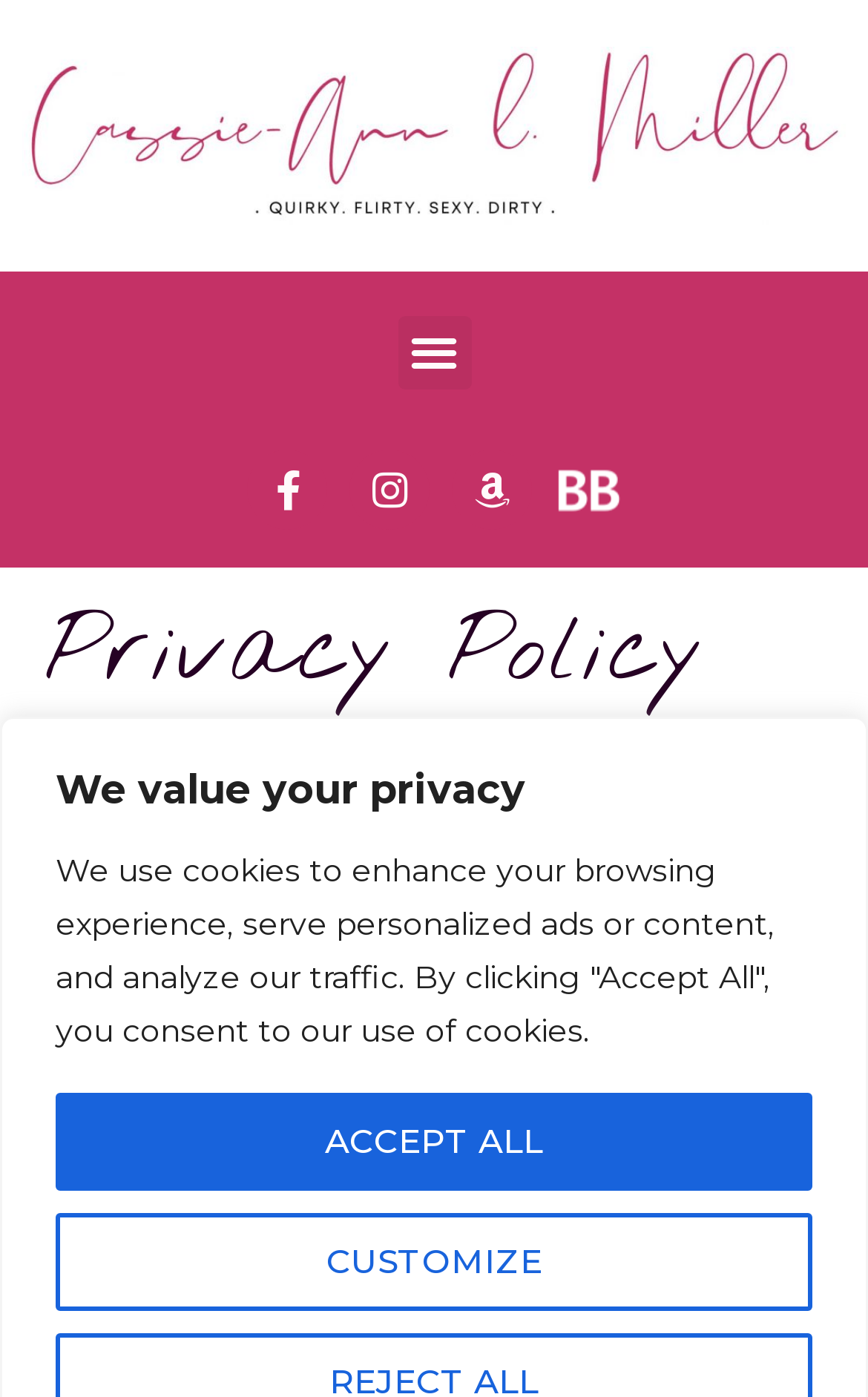How many social media links are available?
Observe the image and answer the question with a one-word or short phrase response.

3